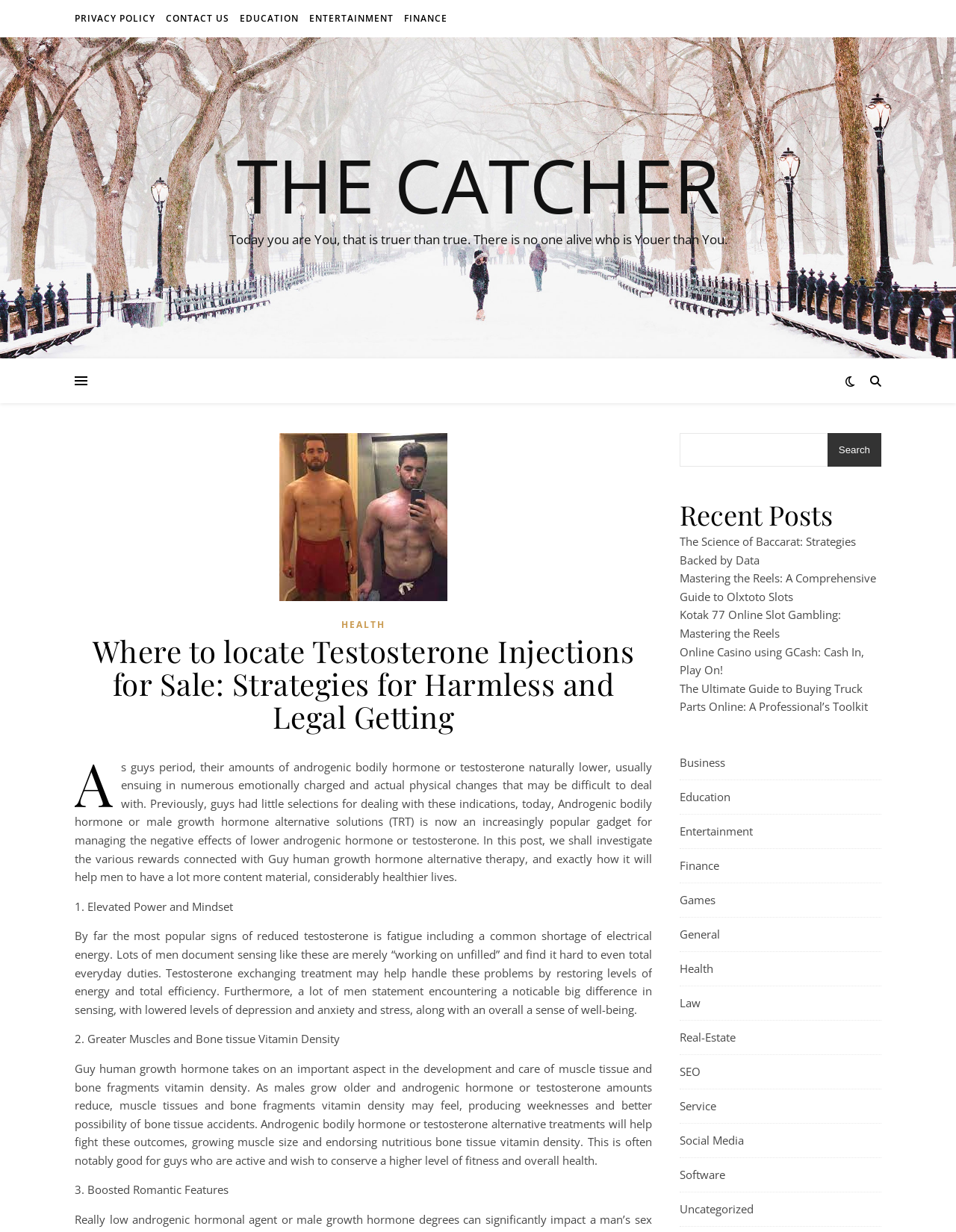Using the provided element description "parent_node: Search name="s"", determine the bounding box coordinates of the UI element.

[0.711, 0.352, 0.922, 0.379]